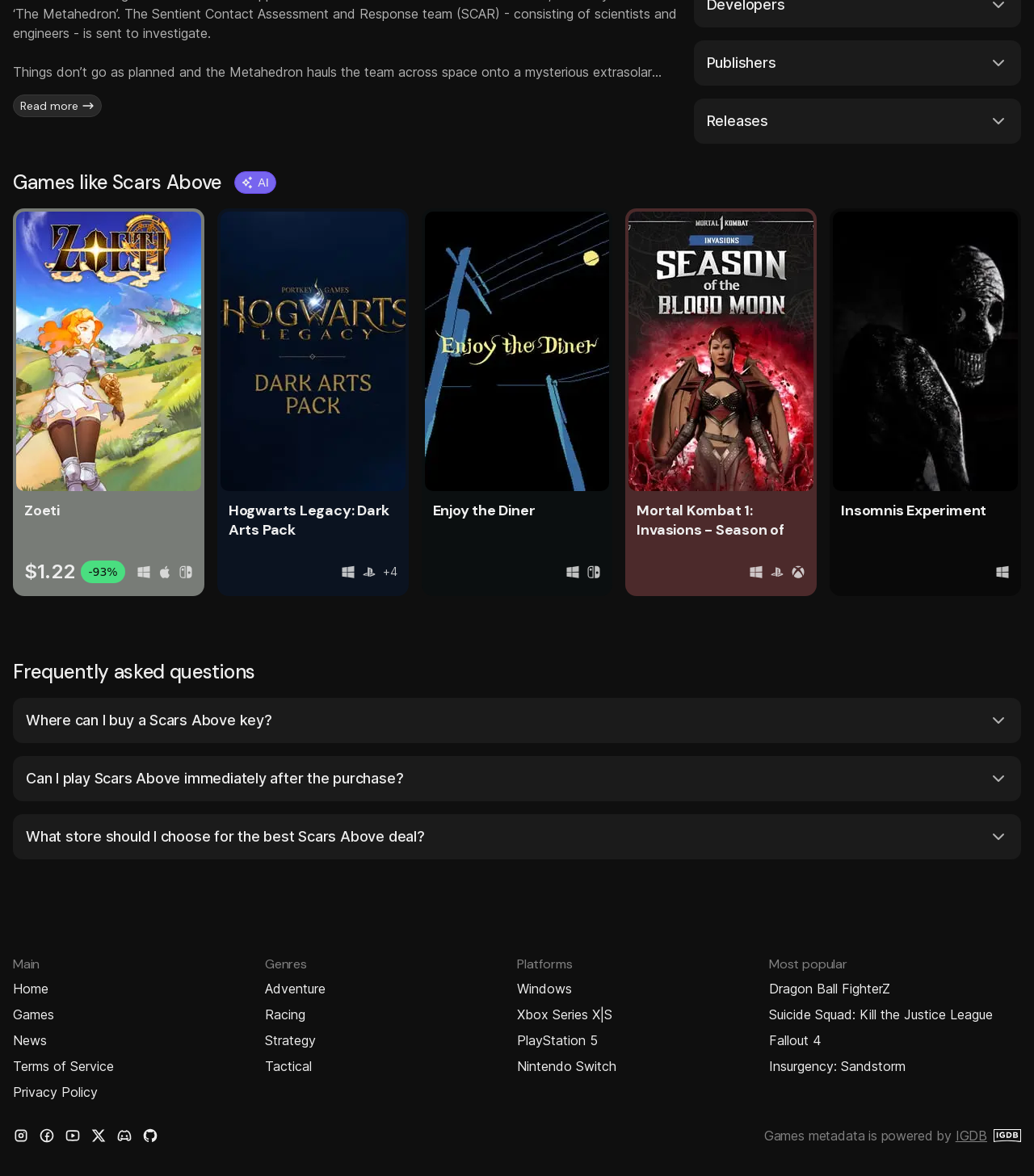Using the information in the image, give a comprehensive answer to the question: 
How many FAQs are listed on this page?

I counted the number of headings under the 'Frequently asked questions' section, and there are 3 FAQs listed on this page.